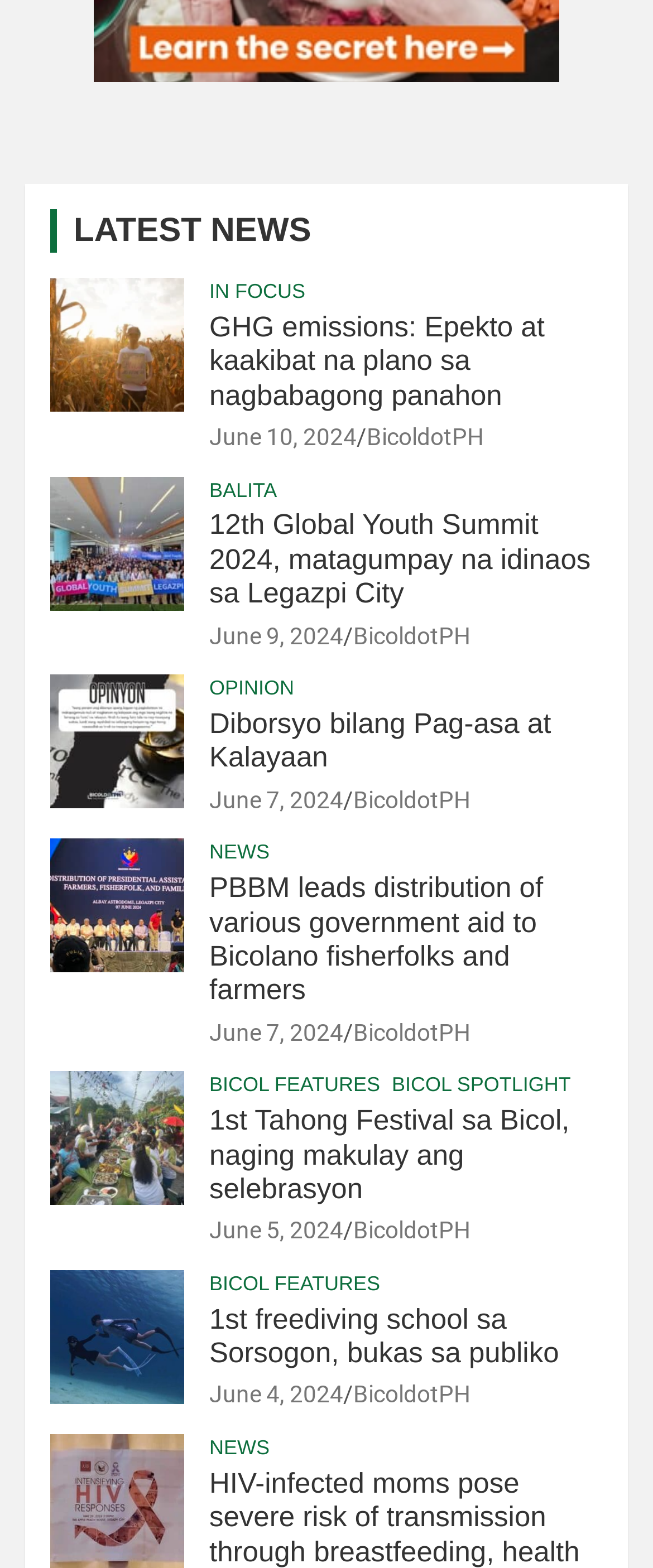What is the category of the news article with the title '1st freediving school sa Sorsogon, bukas sa publiko'?
Please describe in detail the information shown in the image to answer the question.

I found the link with the title '1st freediving school sa Sorsogon, bukas sa publiko' and looked for the nearby link with a category, which is 'BICOL FEATURES'.